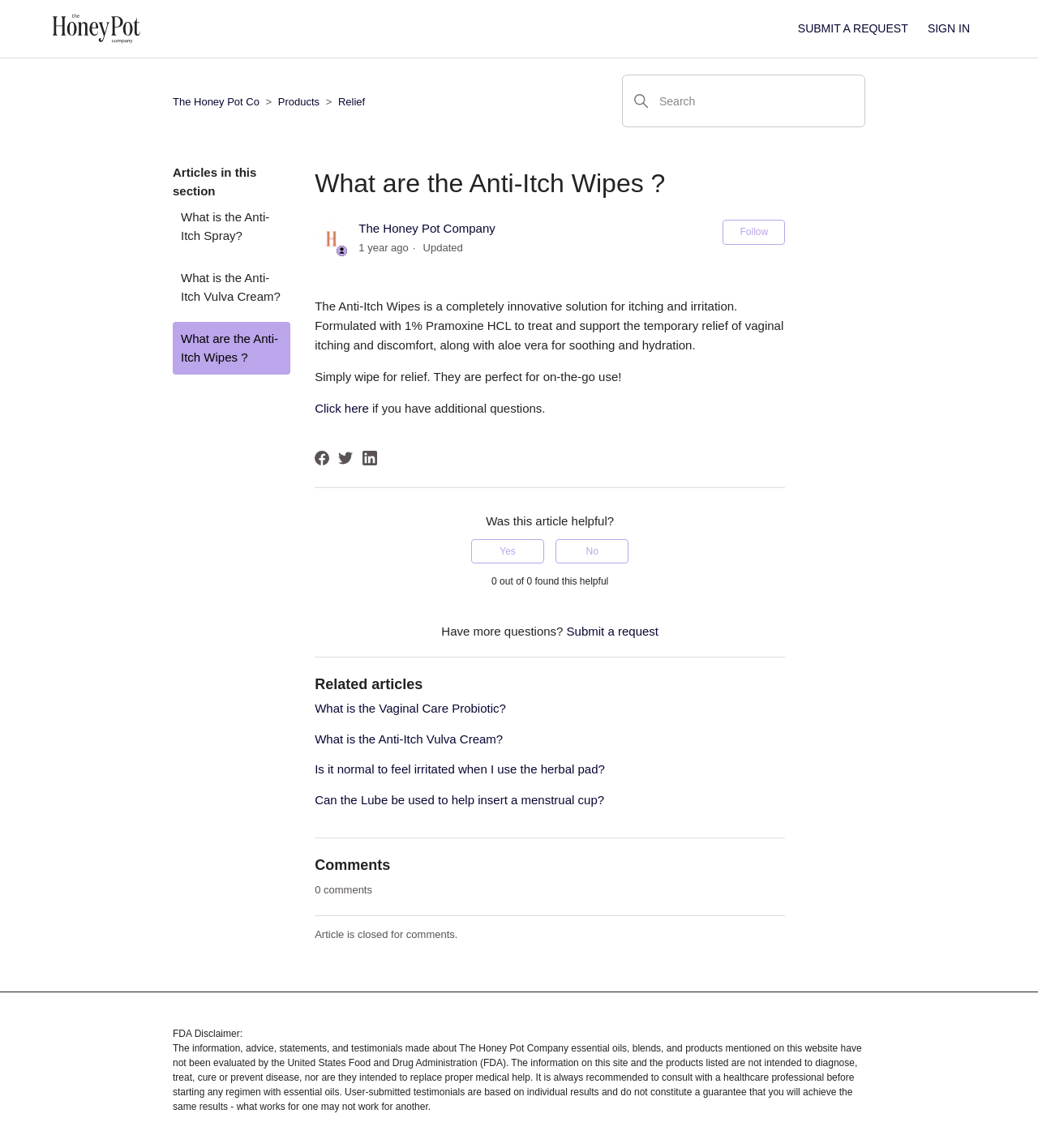Generate the text content of the main heading of the webpage.

What are the Anti-Itch Wipes ?